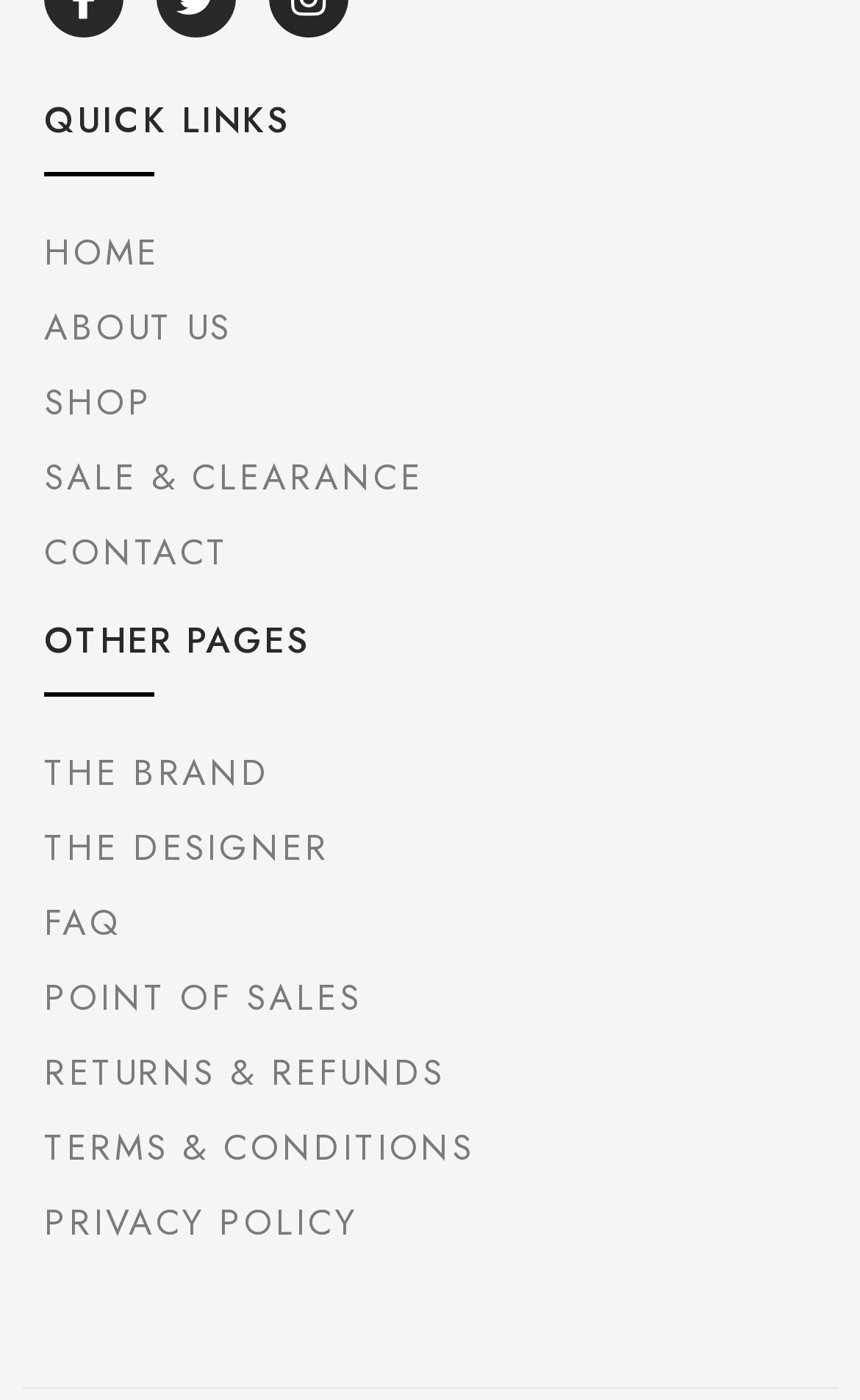Answer succinctly with a single word or phrase:
How many headings are on the webpage?

2